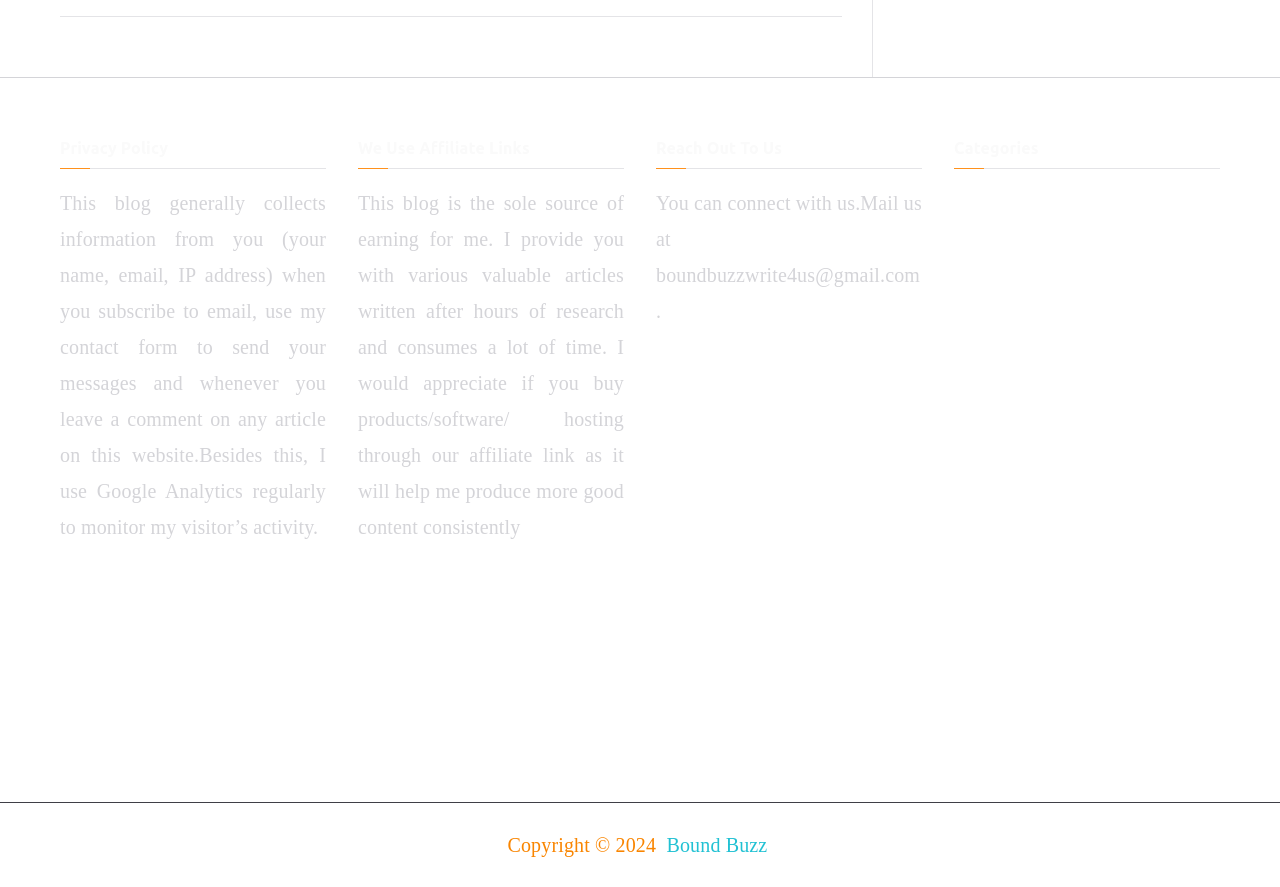Find the bounding box coordinates of the clickable element required to execute the following instruction: "contact us through email". Provide the coordinates as four float numbers between 0 and 1, i.e., [left, top, right, bottom].

[0.512, 0.217, 0.72, 0.363]